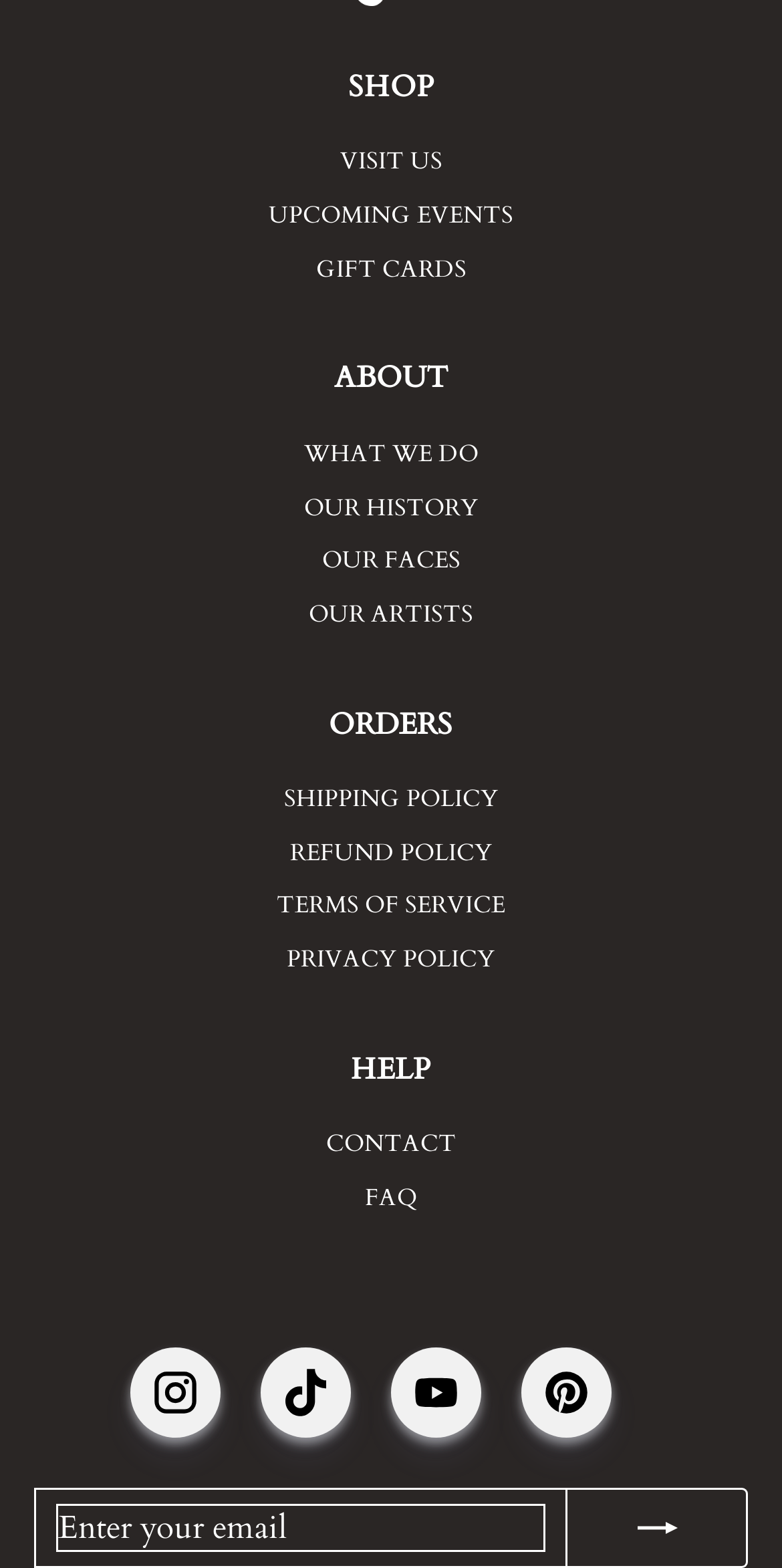Determine the bounding box coordinates of the clickable region to carry out the instruction: "subscribe to the newsletter".

[0.041, 0.947, 0.292, 0.968]